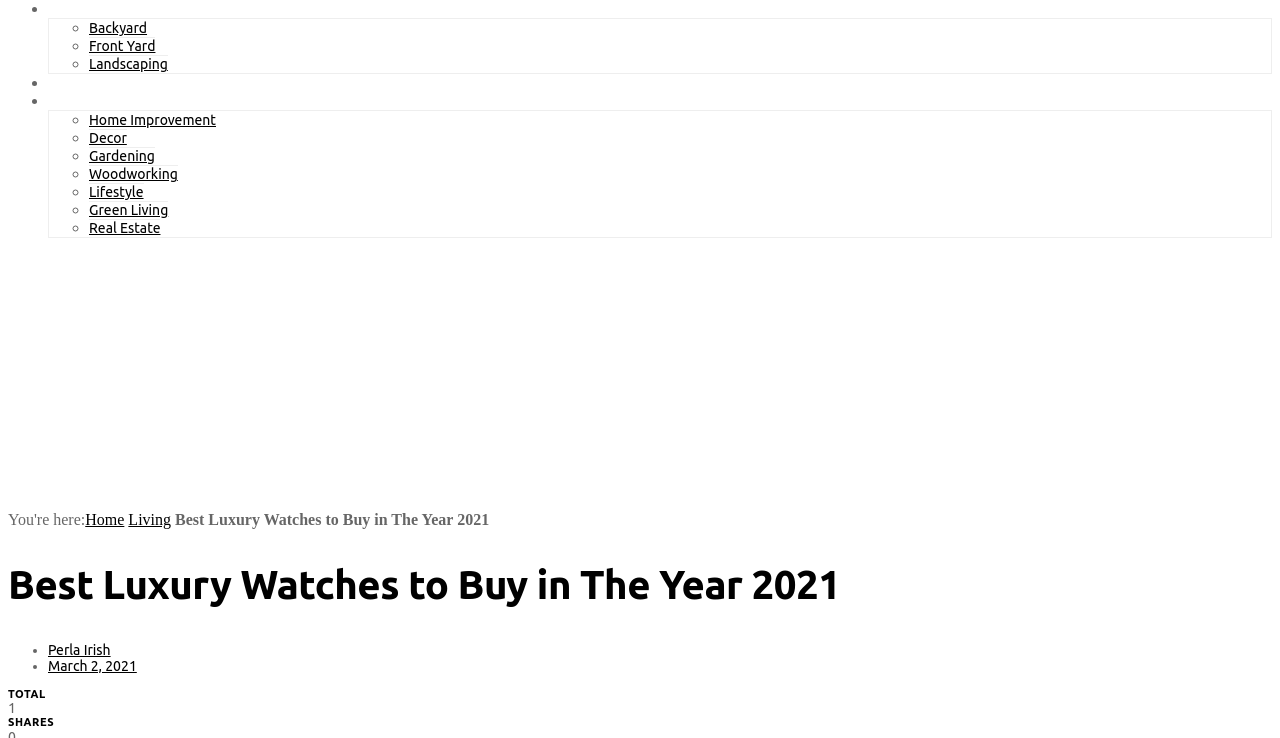What topics are related to the current article?
From the image, provide a succinct answer in one word or a short phrase.

best, buying, luxury, watch